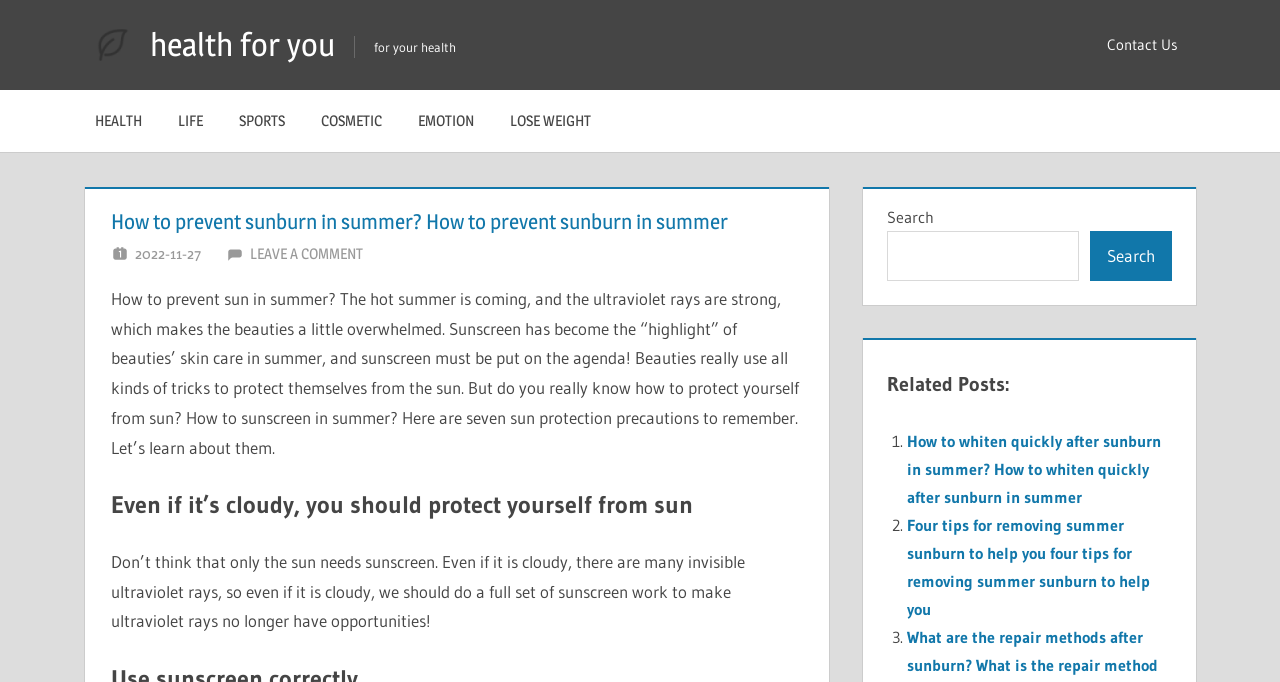Please provide the bounding box coordinate of the region that matches the element description: Leave a comment. Coordinates should be in the format (top-left x, top-left y, bottom-right x, bottom-right y) and all values should be between 0 and 1.

[0.195, 0.357, 0.284, 0.385]